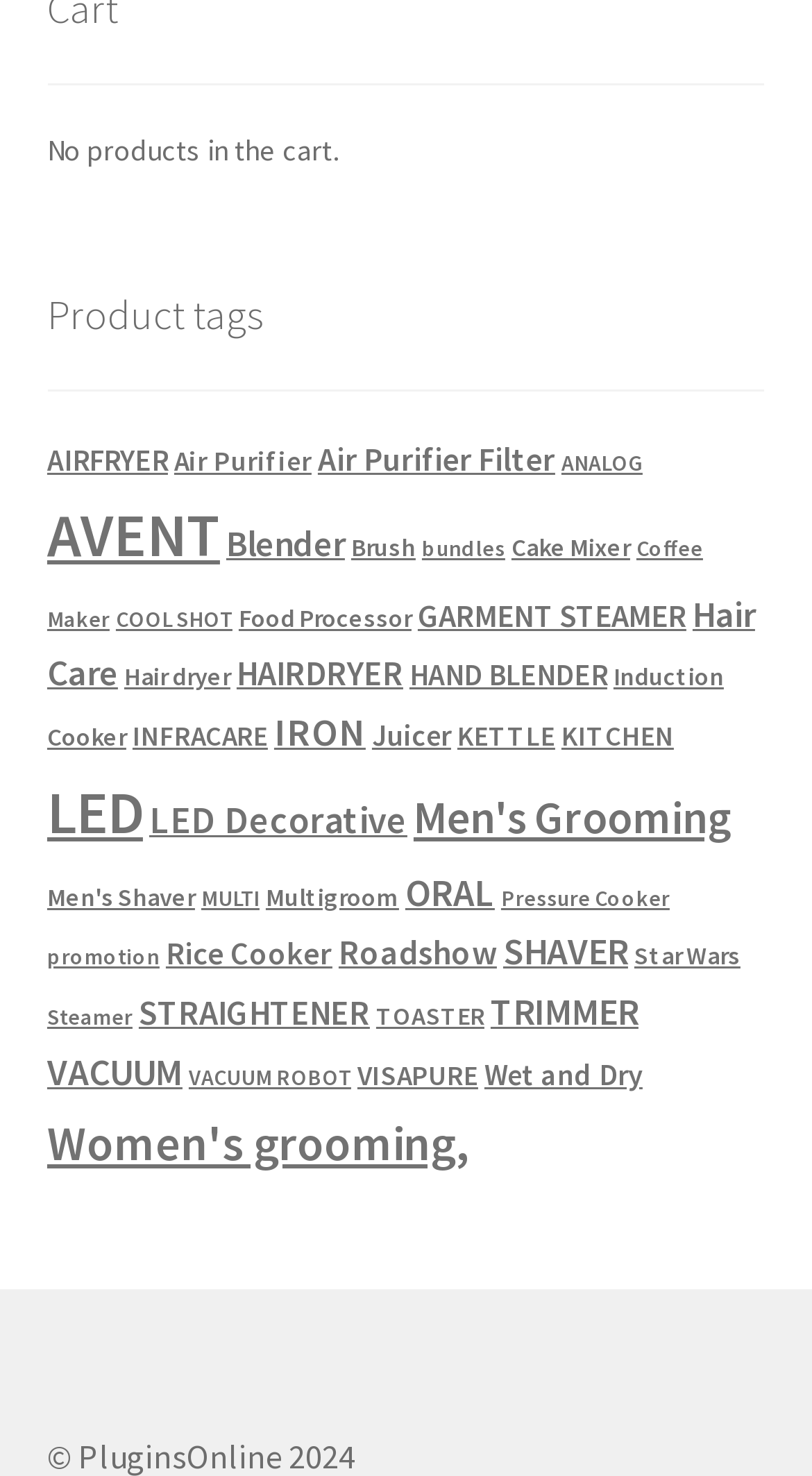How many categories are listed on the webpage?
Use the screenshot to answer the question with a single word or phrase.

34